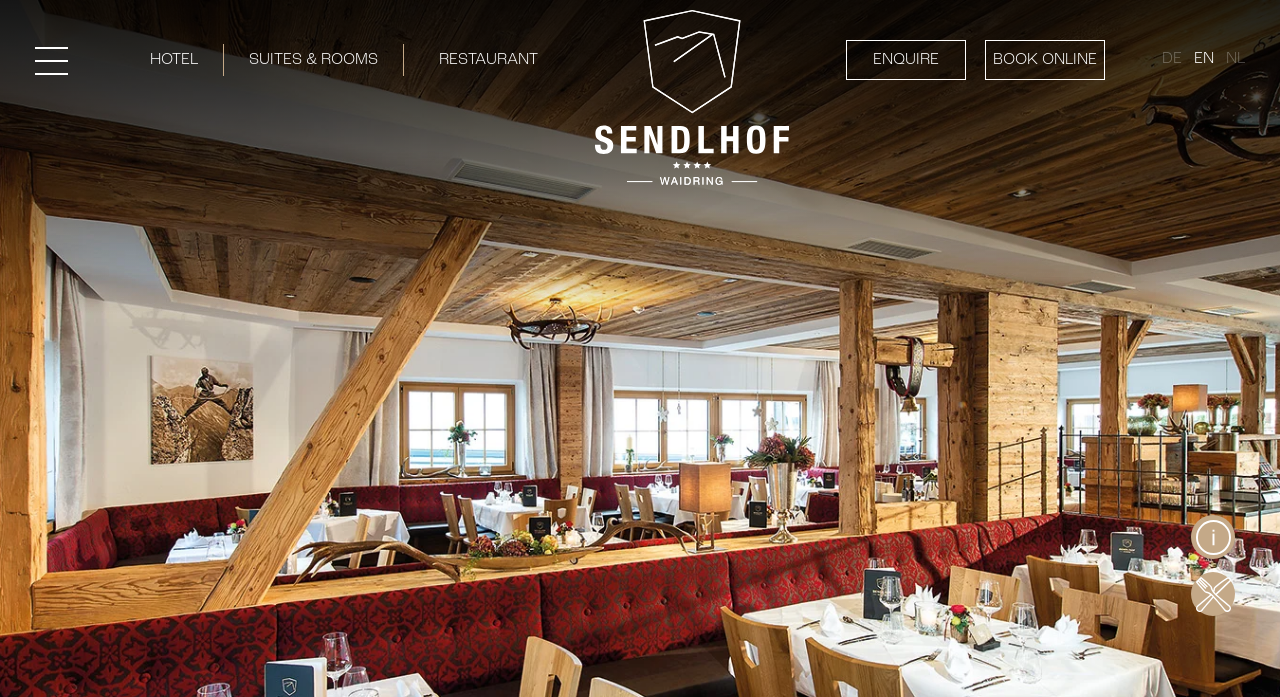Indicate the bounding box coordinates of the element that must be clicked to execute the instruction: "Read the 'Tips About Online Games' article". The coordinates should be given as four float numbers between 0 and 1, i.e., [left, top, right, bottom].

None